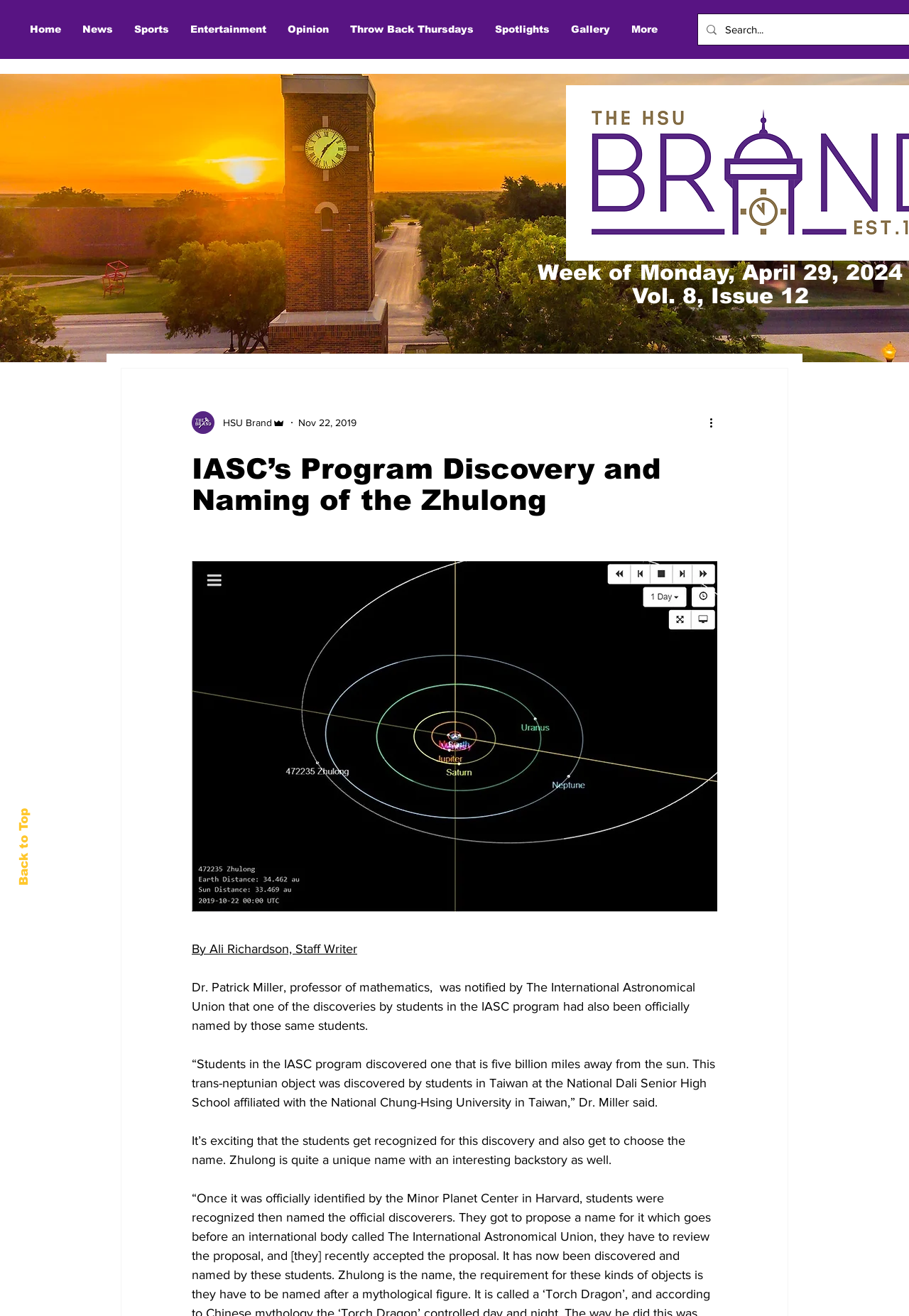Point out the bounding box coordinates of the section to click in order to follow this instruction: "View more actions".

[0.778, 0.315, 0.797, 0.328]